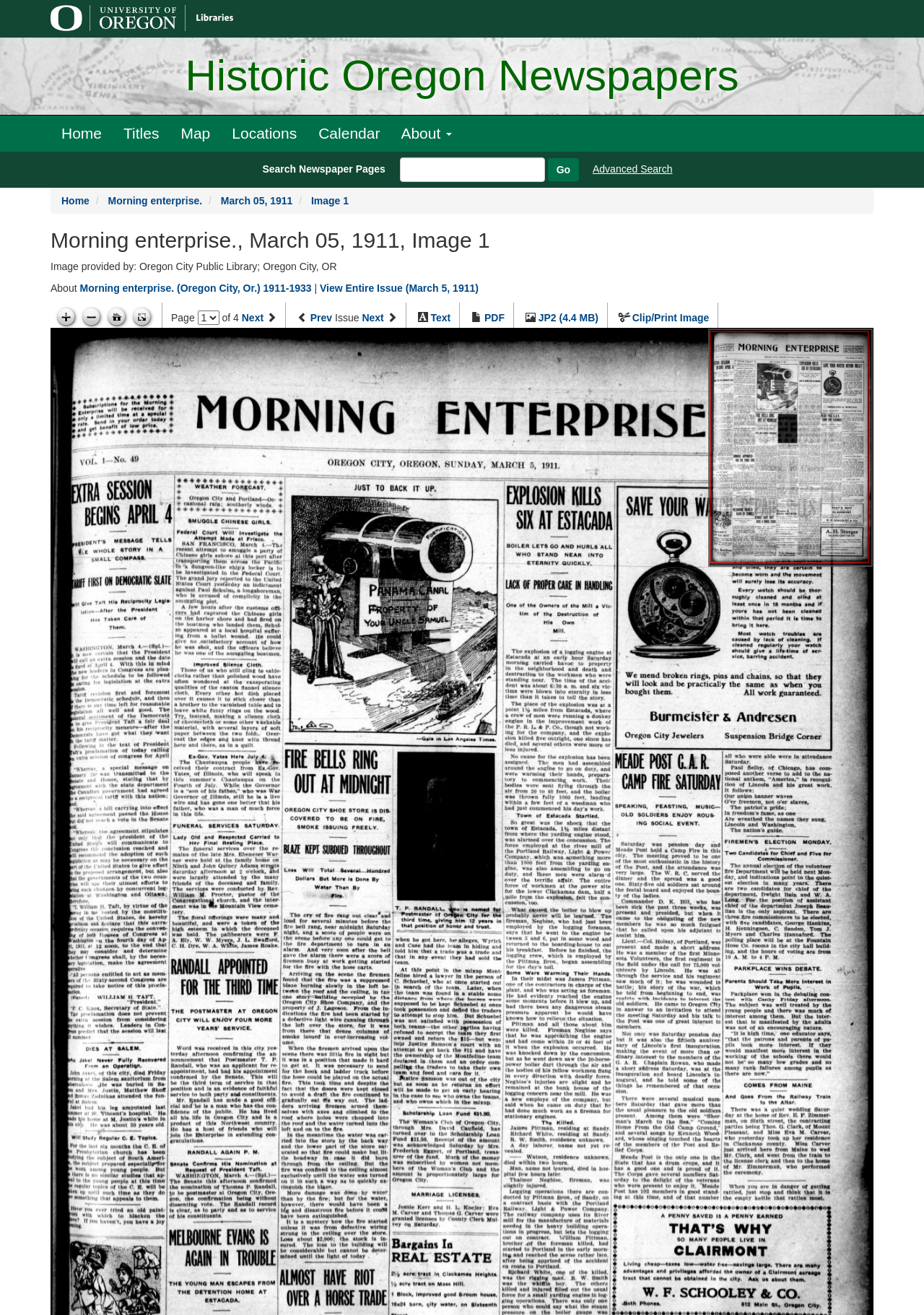Detail the webpage's structure and highlights in your description.

This webpage is dedicated to Historic Oregon News, specifically showcasing the Morning Enterprise newspaper from March 5, 1911. At the top left, there is a link to the University of Oregon Libraries, accompanied by an image. Next to it, a heading reads "Historic Oregon Newspapers". 

Below this, a navigation menu is present, featuring links to "Home", "Titles", "Map", "Locations", "Calendar", and an "About" button. A search bar is located to the right, with a label "Search Newspaper Pages" and a "Go" button. An "Advanced Search" link is situated next to the search bar.

The main content area displays the newspaper's title, "Morning Enterprise", along with the date "March 05, 1911" and the image number "Image 1". A heading above this section reads "Morning enterprise., March 05, 1911, Image 1". 

Below the heading, there is a static text stating "Image provided by: Oregon City Public Library; Oregon City, OR". Further down, there are links to "Morning enterprise. (Oregon City, Or.) 1911-1933" and "View Entire Issue (March 5, 1911)".

On the right side, there are several generic buttons, including "Zoom in", "Zoom out", "Go home", and "Toggle full page", each accompanied by an image. 

Below these buttons, there is a section displaying the page number, with a combobox to select a page and links to navigate to the "Next page" or "Previous issue". Additionally, there are links to access the "Next issue", view the issue in "Text", "PDF", or "JP2" formats, and to "Clip/Print Image". 

The majority of the webpage is occupied by a canvas, likely displaying the newspaper image.